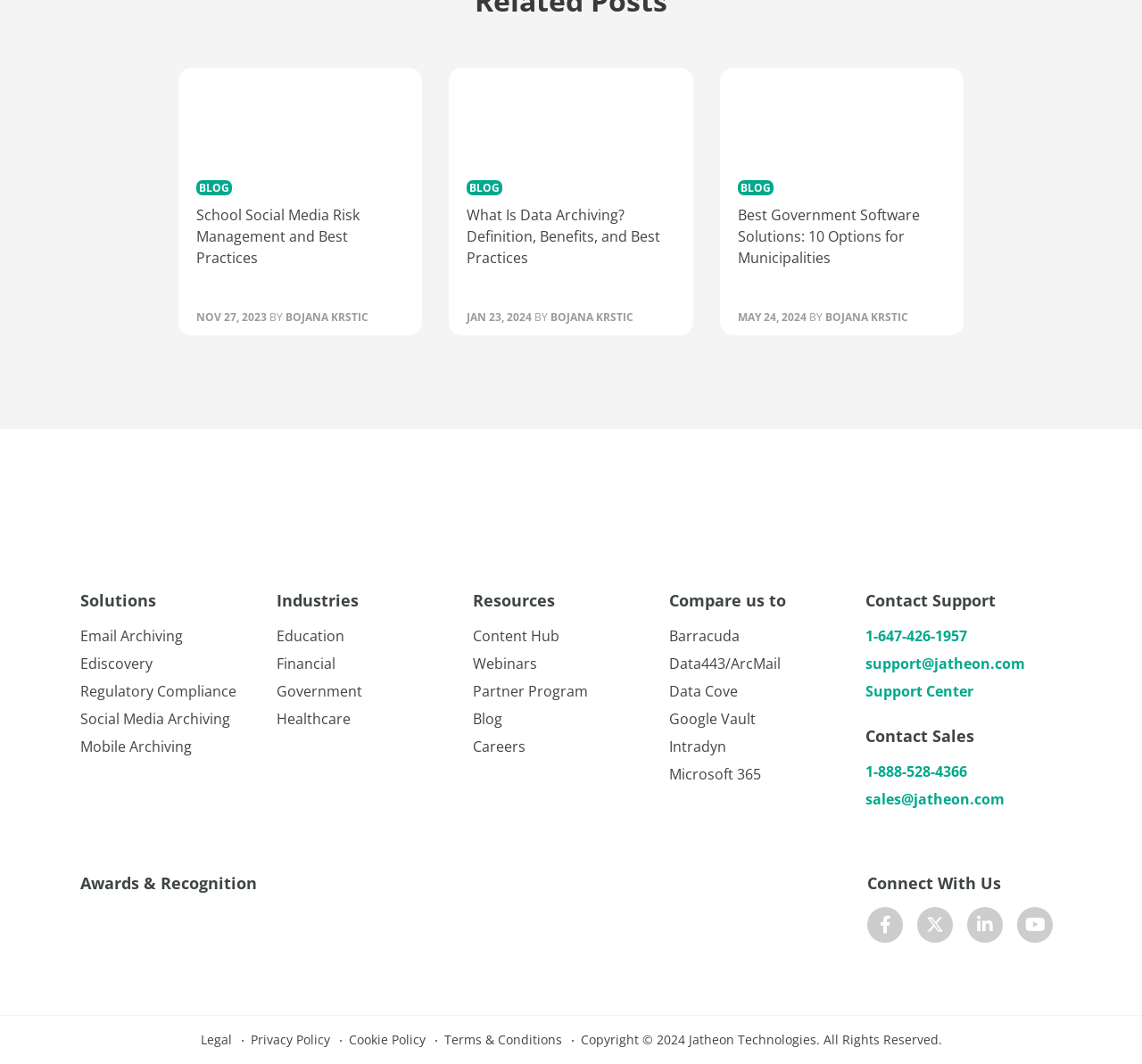Using the details from the image, please elaborate on the following question: What is the topic of the third blog post?

I found the answer by looking at the blog post section, where it lists three blog posts, and the third one is about 'government software solutions'.